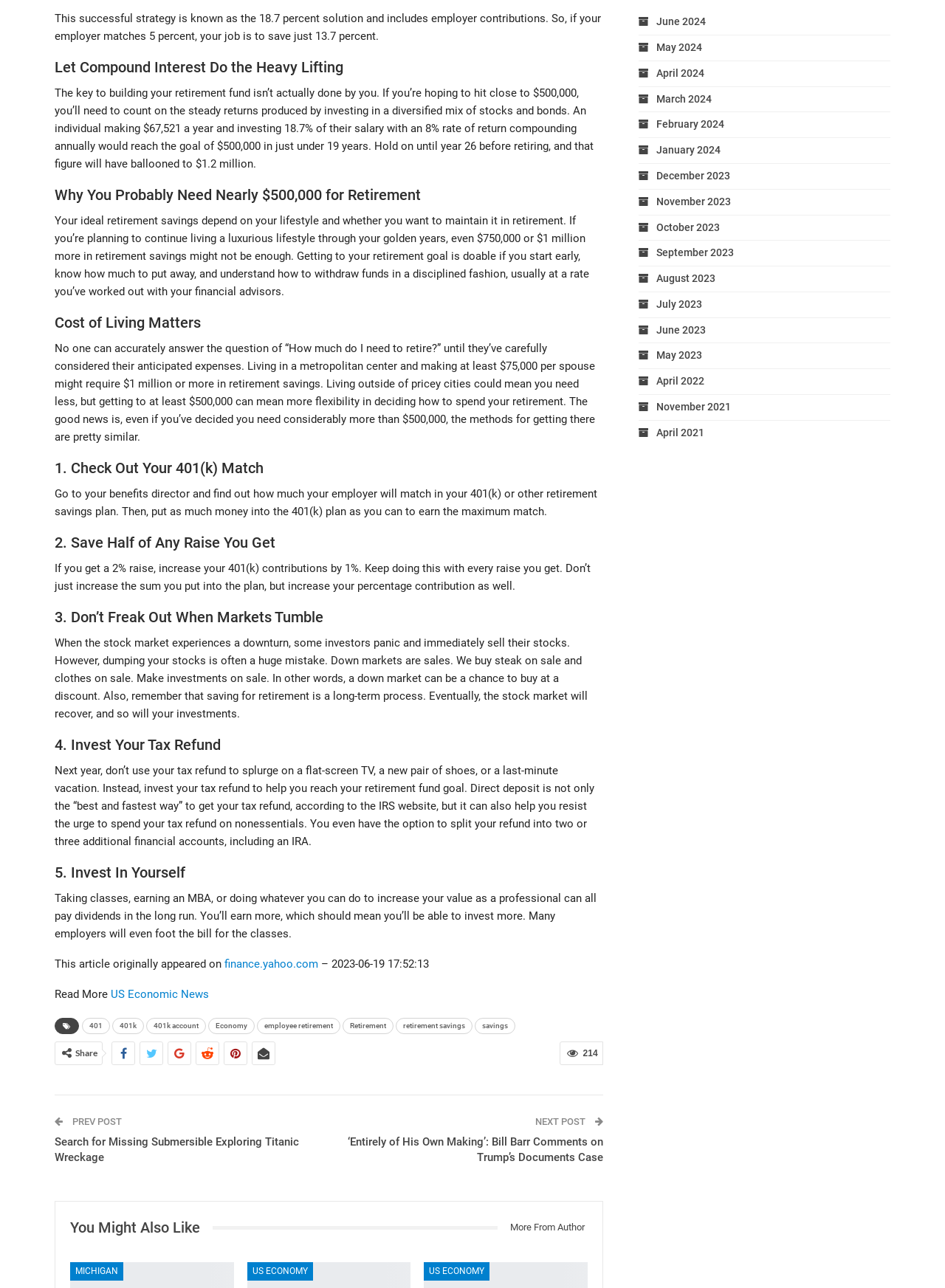Identify the bounding box for the UI element that is described as follows: "finance.yahoo.com".

[0.238, 0.743, 0.337, 0.754]